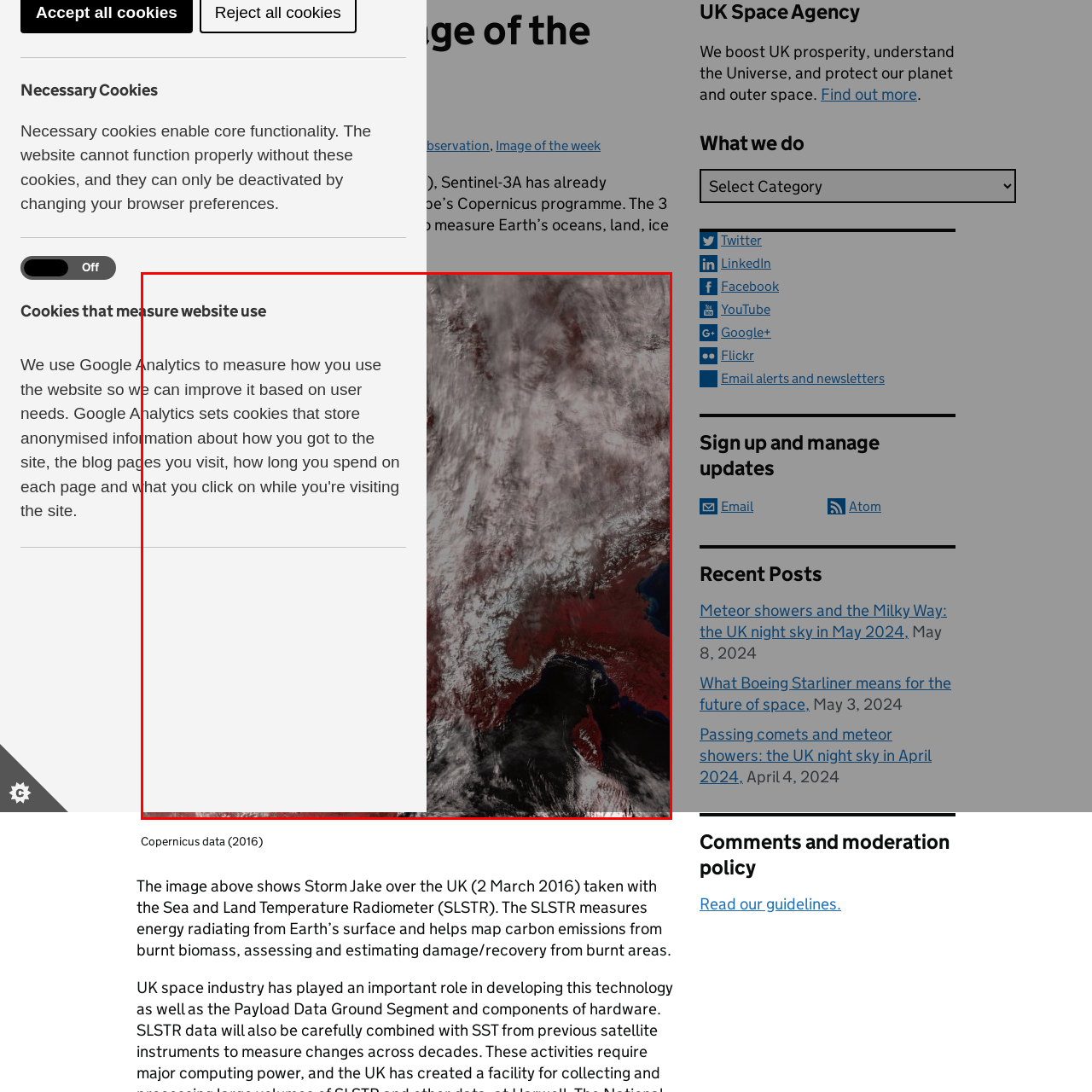What is the primary goal of Europe's Copernicus programme?
Inspect the image area outlined by the red bounding box and deliver a detailed response to the question, based on the elements you observe.

According to the caption, the primary goal of Europe's Copernicus programme is to monitor various Earth systems, including oceans, land, ice, and atmosphere.